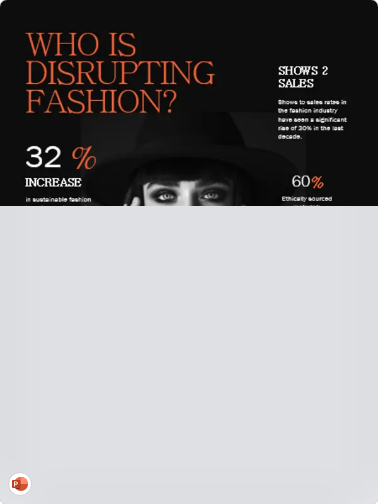Formulate a detailed description of the image content.

The image features a modern infographic poster titled "WHO IS DISRUPTING FASHION?" The design is sleek and engages viewers with a striking, bold layout. In the upper left corner, eye-catching text states "32% INCREASE" in large, prominent font, emphasizing a significant rise in sustainable fashion. Below this, the phrase "in sustainable fashion" provides context to the increase. In the top right corner, the words "SHOWS 2 SALES" lead into a statement about sales rates in the fashion industry experiencing a significant increase of 30% over the last decade. 

Additionally, the bottom of the poster highlights the figure "60%" with the descriptor "Ethically sourced," suggesting a focus on sustainability and ethical practices within the fashion sector. The overall aesthetic combines a modern black-and-orange color scheme, projecting a contemporary view of fashion transformation and social responsibility. The use of images and text creates a visually engaging narrative about the ongoing changes in fashion industry dynamics.